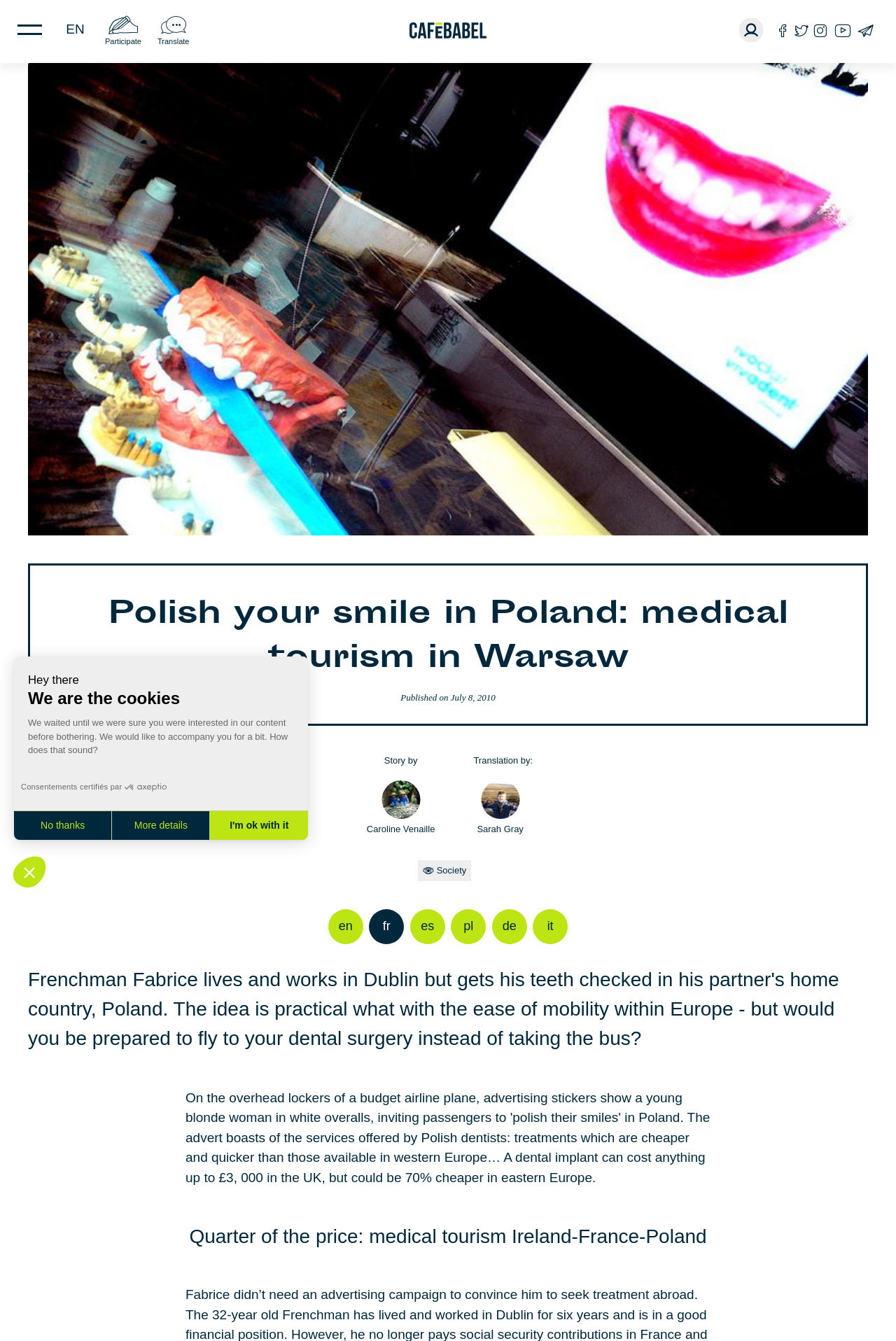Describe the webpage in detail, including text, images, and layout.

The webpage is about medical tourism in Poland, specifically dental care. At the top, there is a logo of Cafébabel, a European online magazine, and a profile picture of the author. The title of the article, "Polish your smile in Poland: medical tourism in Warsaw", is prominently displayed, accompanied by an image related to the topic.

Below the title, there is a section with information about the article, including the publication date, author, and translator. There are also links to share the article on social media and to translate it into different languages.

The main content of the article is divided into sections, with headings and paragraphs of text. The text discusses the cost of dental care in the UK compared to Eastern Europe, citing an example of a Frenchman who gets his teeth checked in Poland. The article also mentions that medical tourism in Poland can be 70% cheaper than in the UK.

At the bottom of the page, there is a section with copyright information and a link to the magazine's terms and conditions. There is also a dialog box for managing cookie settings, with options to consent, decline, or learn more about the cookies used on the site.